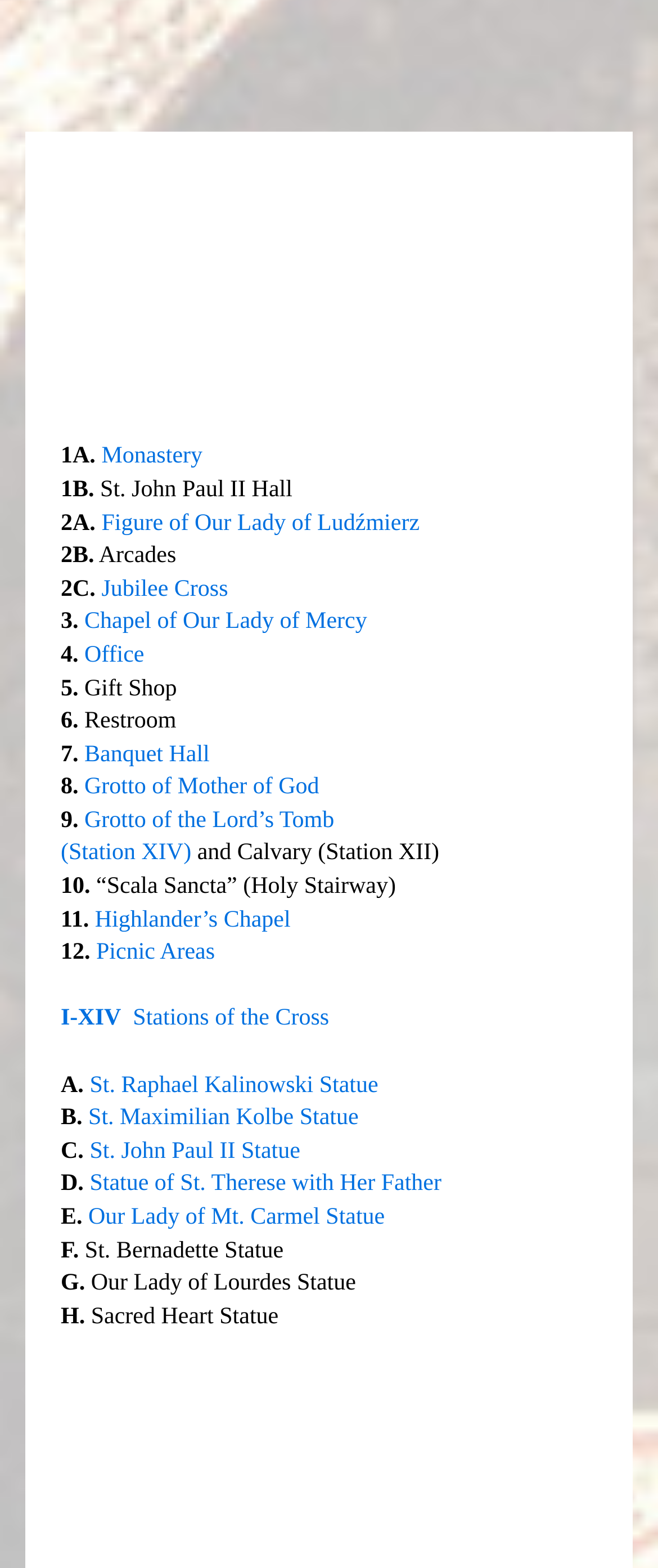Show the bounding box coordinates for the HTML element described as: "Picnic Areas".

[0.146, 0.6, 0.327, 0.616]